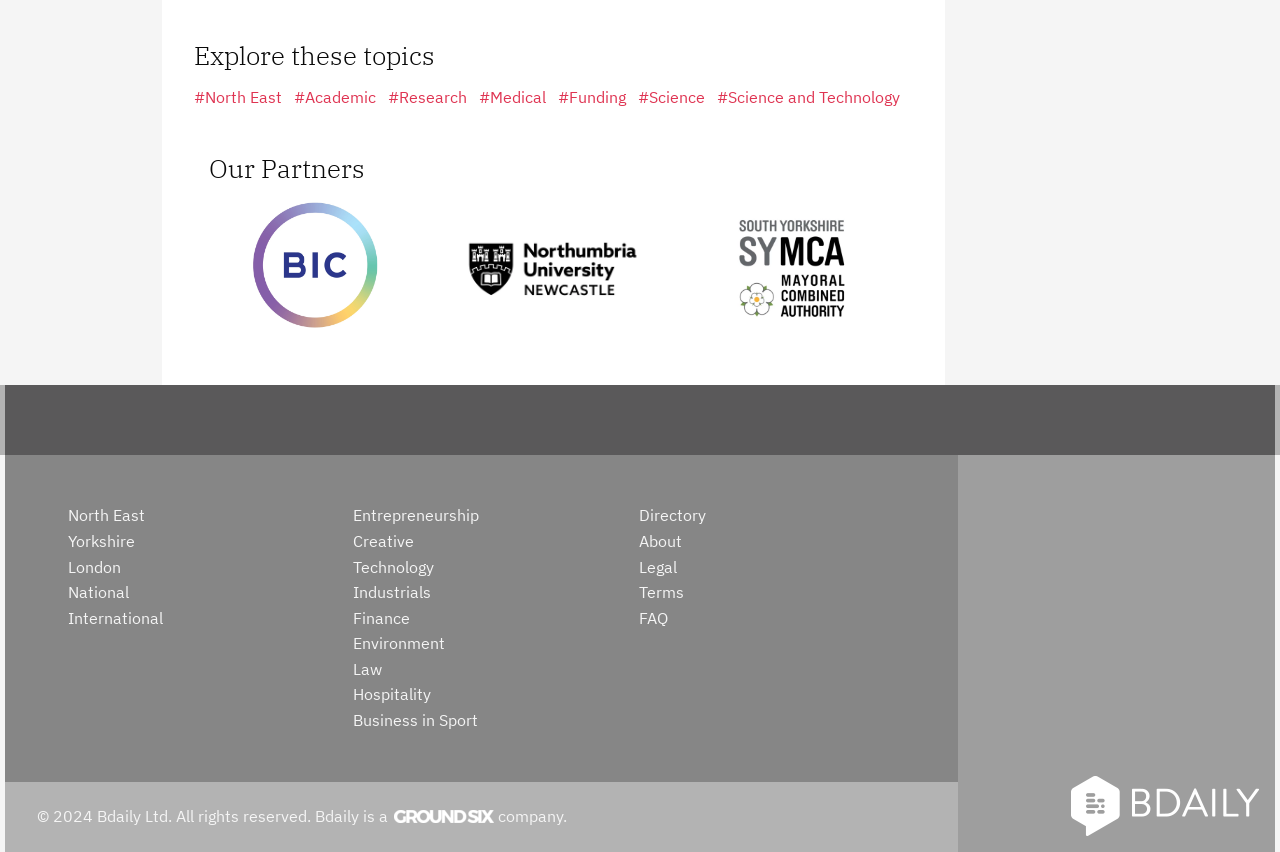Please give a short response to the question using one word or a phrase:
What is the copyright information?

2024 Bdaily Ltd. All rights reserved.